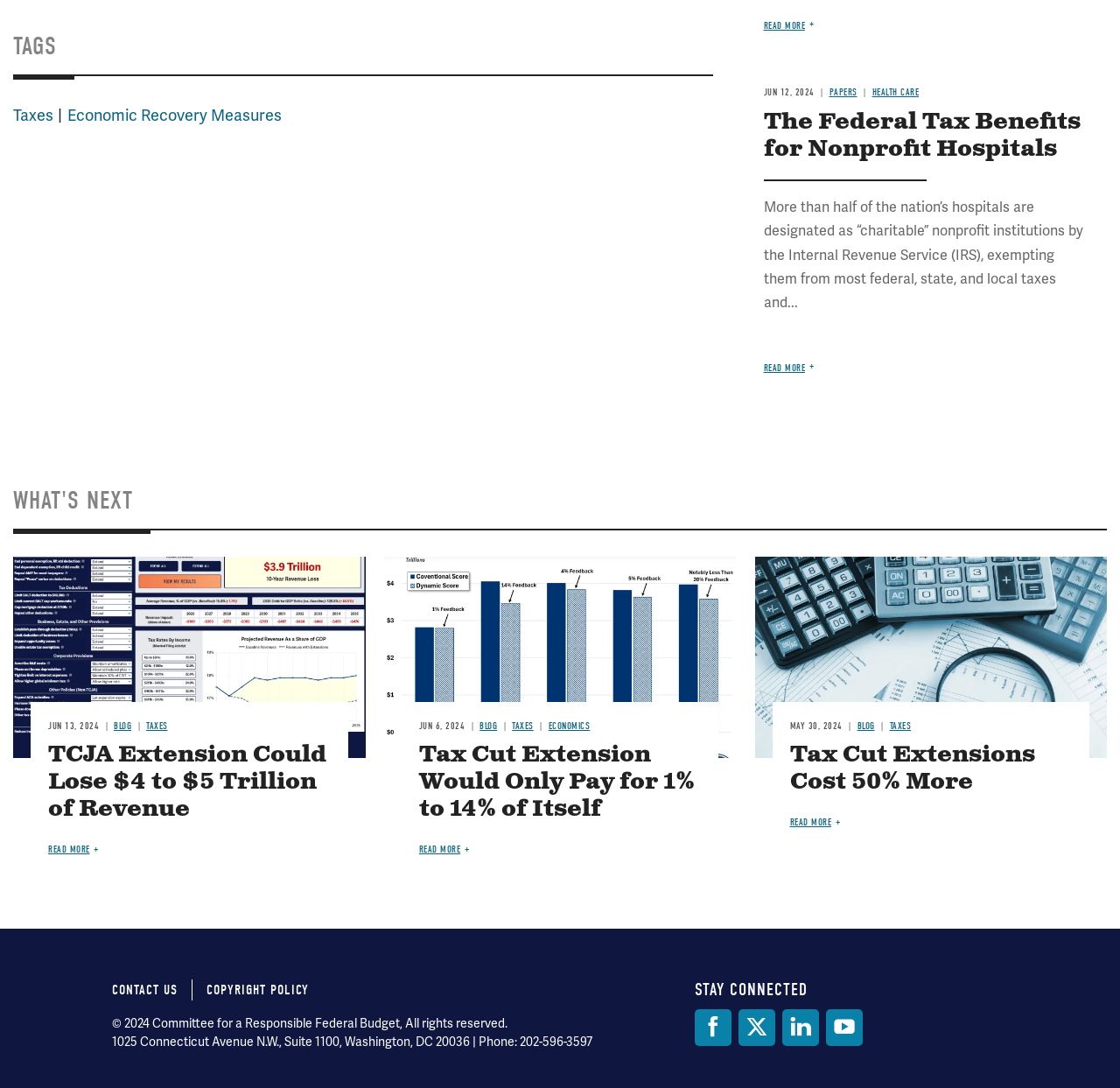Identify the bounding box for the UI element described as: "Economics". The coordinates should be four float numbers between 0 and 1, i.e., [left, top, right, bottom].

[0.49, 0.662, 0.527, 0.672]